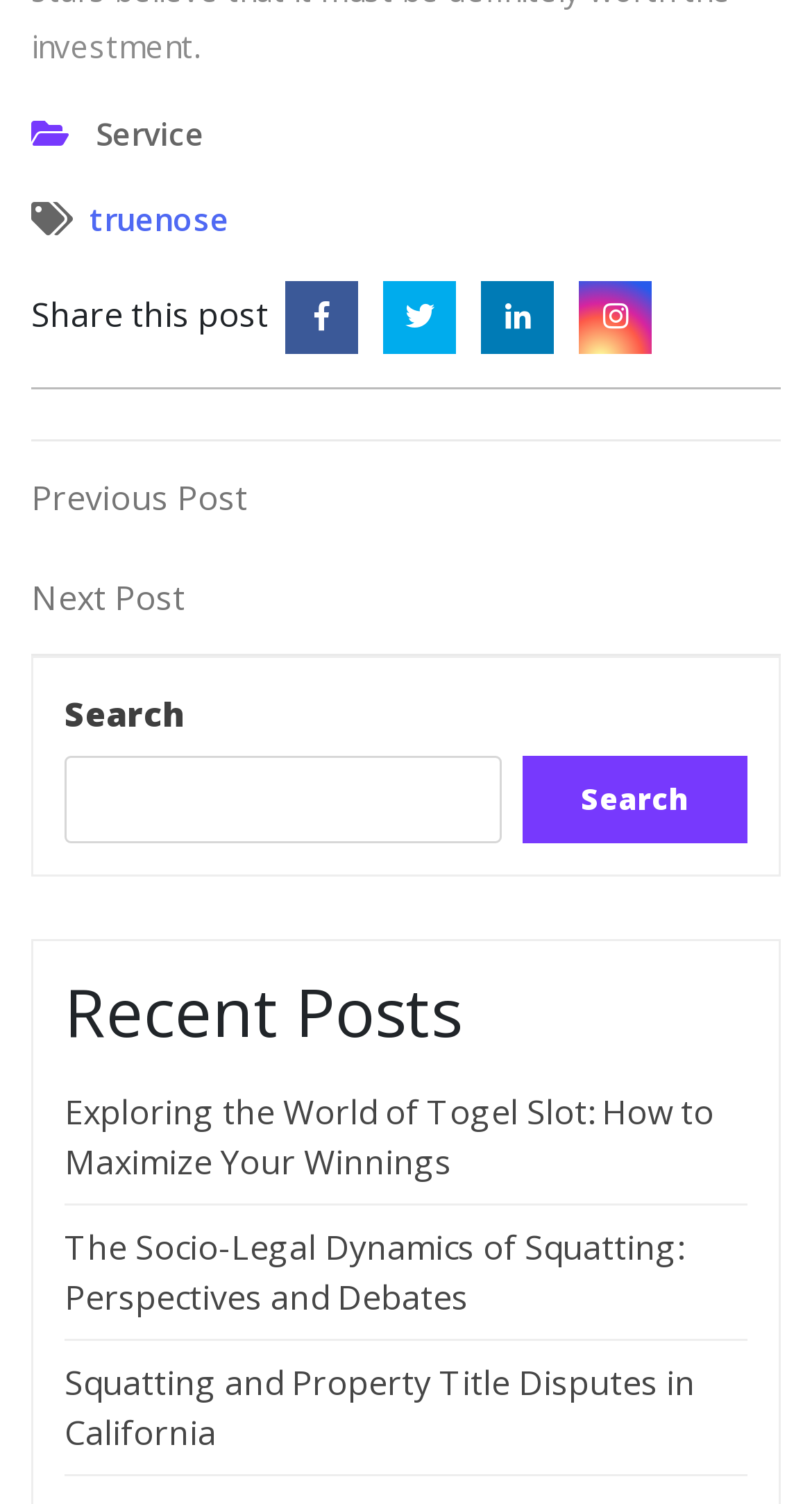Could you provide the bounding box coordinates for the portion of the screen to click to complete this instruction: "Share this post on Facebook"?

[0.351, 0.193, 0.441, 0.224]